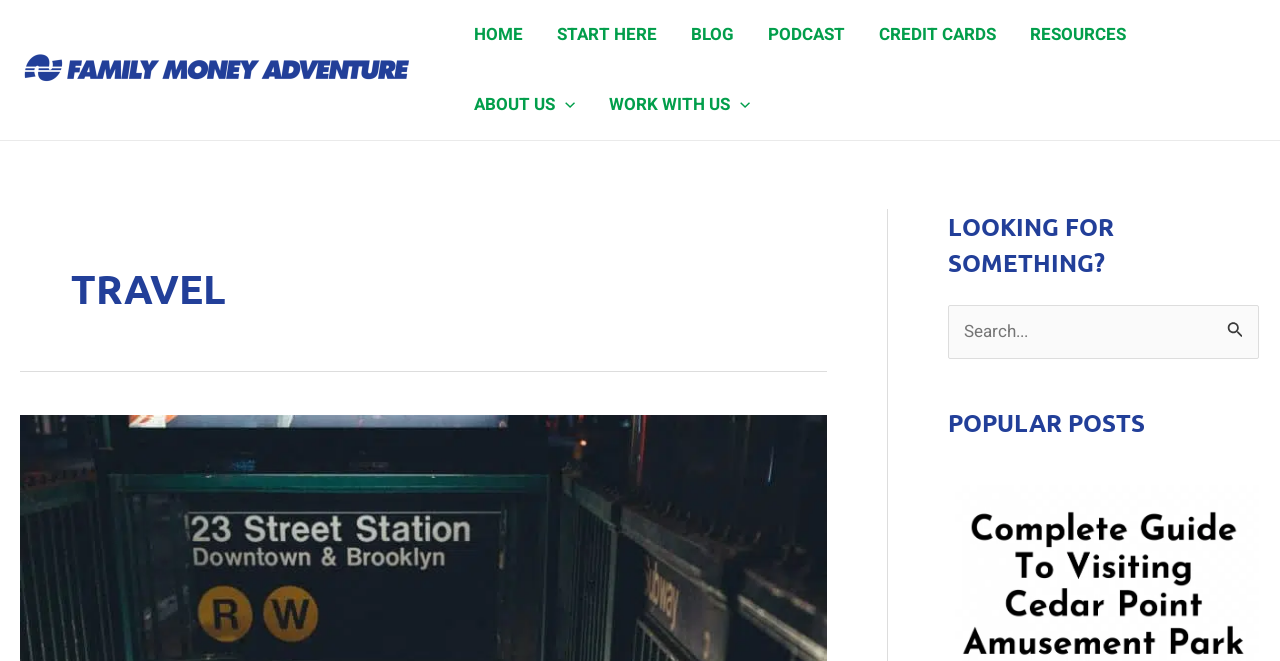Provide the bounding box coordinates of the area you need to click to execute the following instruction: "go to home page".

[0.357, 0.0, 0.422, 0.106]